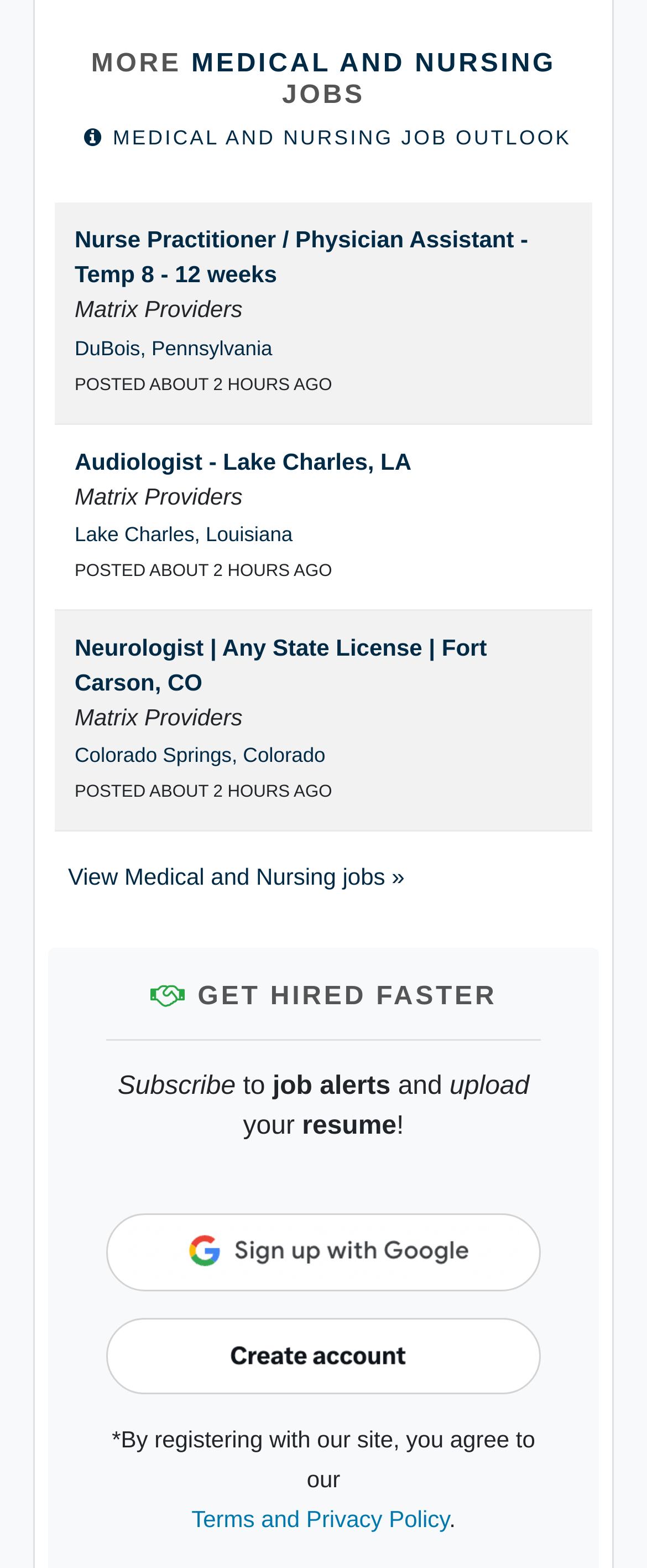What is the agreement users must accept when registering with the site?
Give a thorough and detailed response to the question.

When registering with the site, users must agree to the Terms and Privacy Policy, as indicated by the text '*By registering with our site, you agree to our Terms and Privacy Policy'.